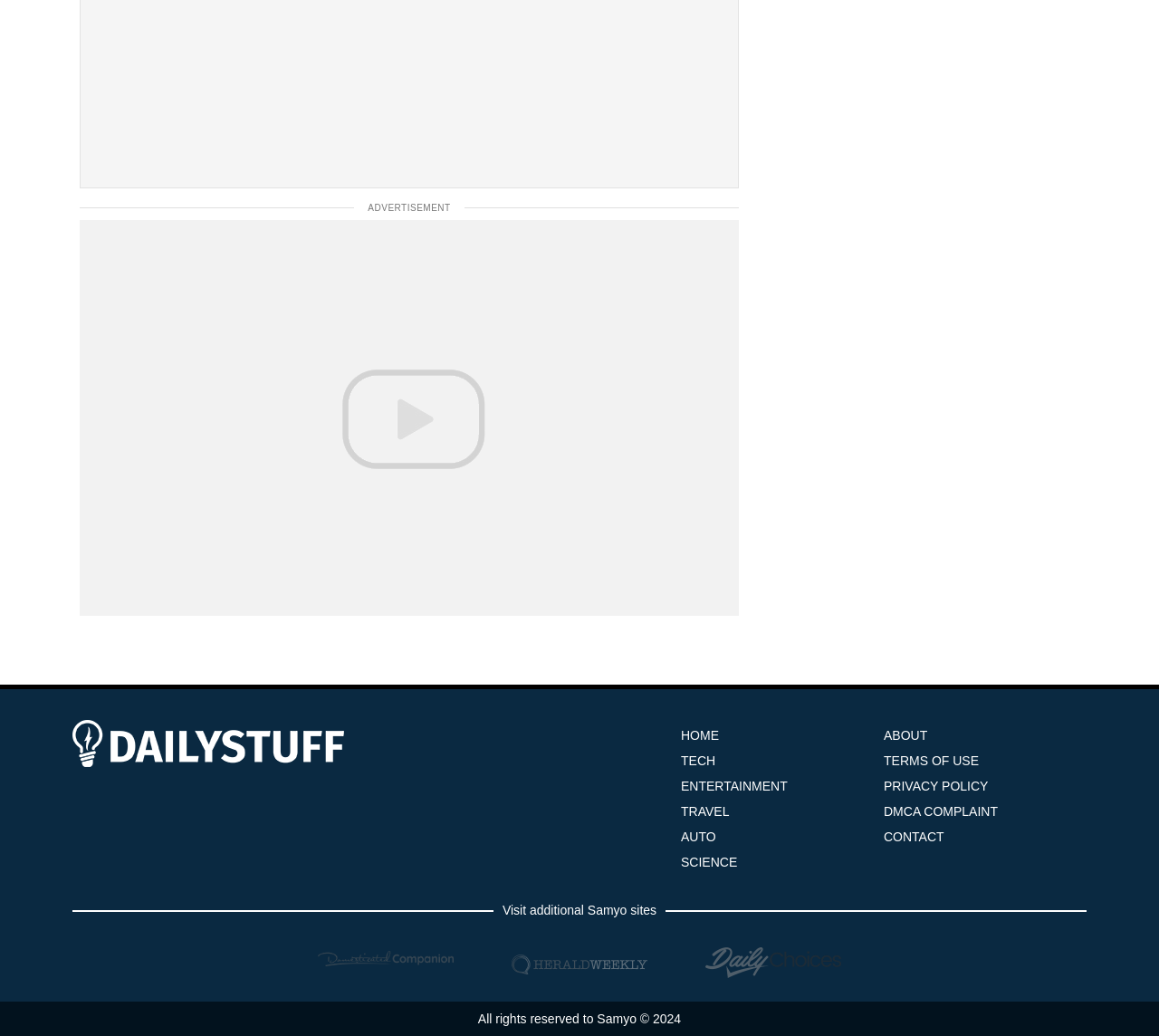What is the name of the website?
Utilize the information in the image to give a detailed answer to the question.

I found the name of the website by looking at the image element with the text 'Daily-Stuff.com' located at the top of the webpage.